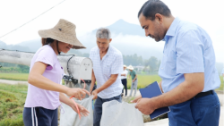Utilize the information from the image to answer the question in detail:
What is the dominant color of the backdrop?

The caption describes the backdrop as 'lush greenery and distant hills', indicating that the dominant color of the backdrop is green, which is also consistent with the image's rural setting.